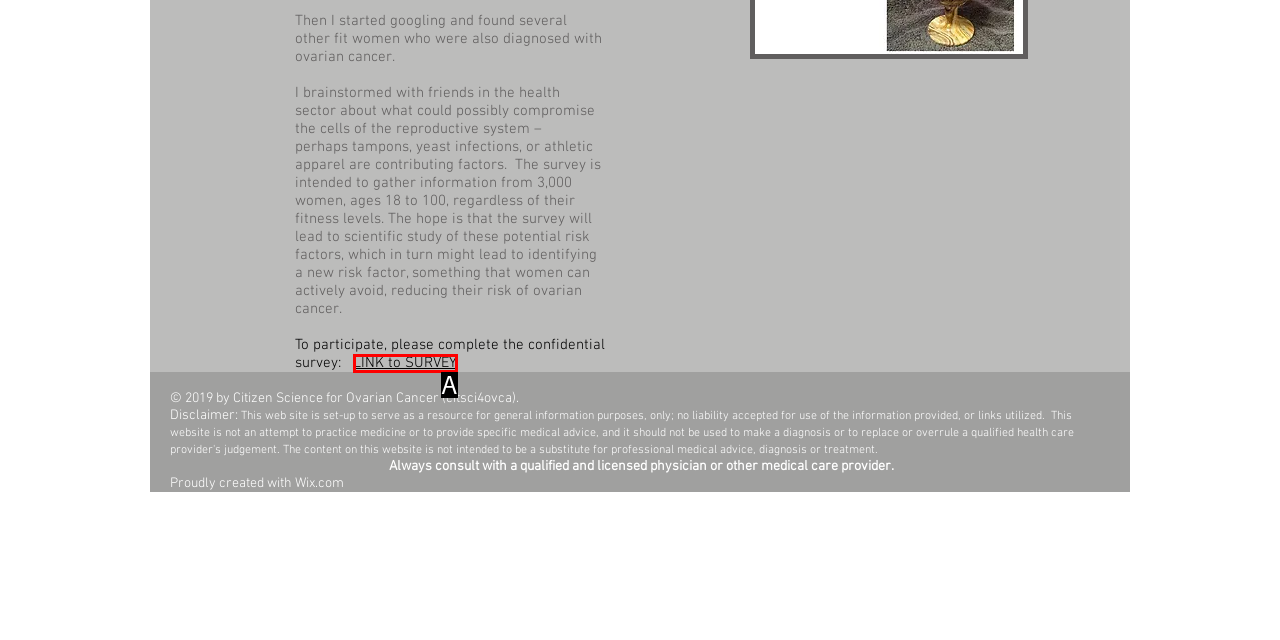Select the option that matches the description: Powered by Tailfish. Answer with the letter of the correct option directly.

None